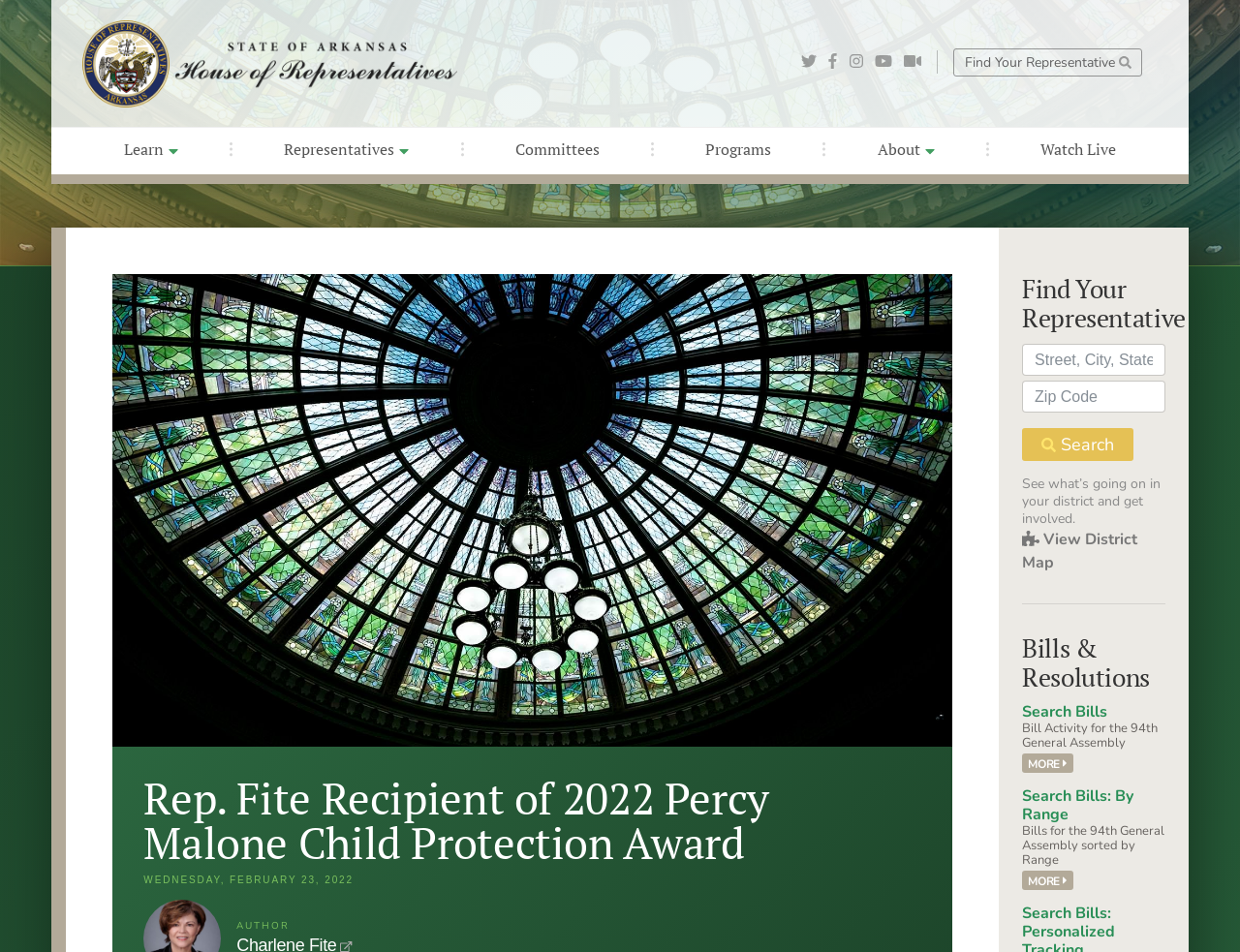Determine the coordinates of the bounding box for the clickable area needed to execute this instruction: "View District Map".

[0.824, 0.556, 0.917, 0.603]